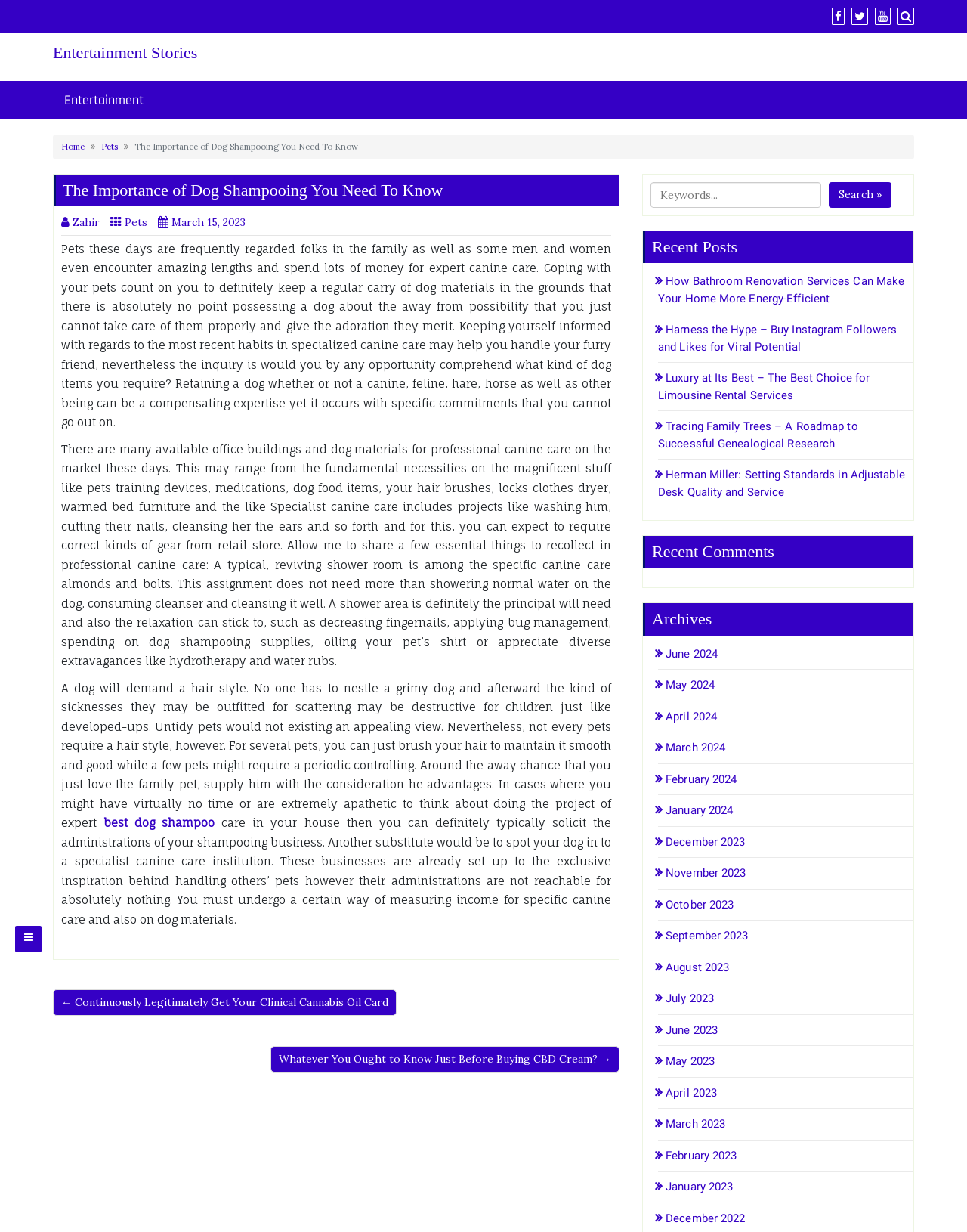Indicate the bounding box coordinates of the element that needs to be clicked to satisfy the following instruction: "Read the article about dog shampooing". The coordinates should be four float numbers between 0 and 1, i.e., [left, top, right, bottom].

[0.063, 0.196, 0.632, 0.349]